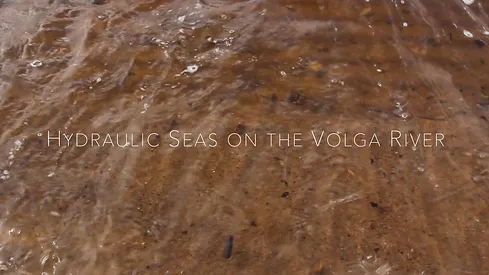Respond to the following question with a brief word or phrase:
What is the interplay between in the image?

Nature and infrastructure